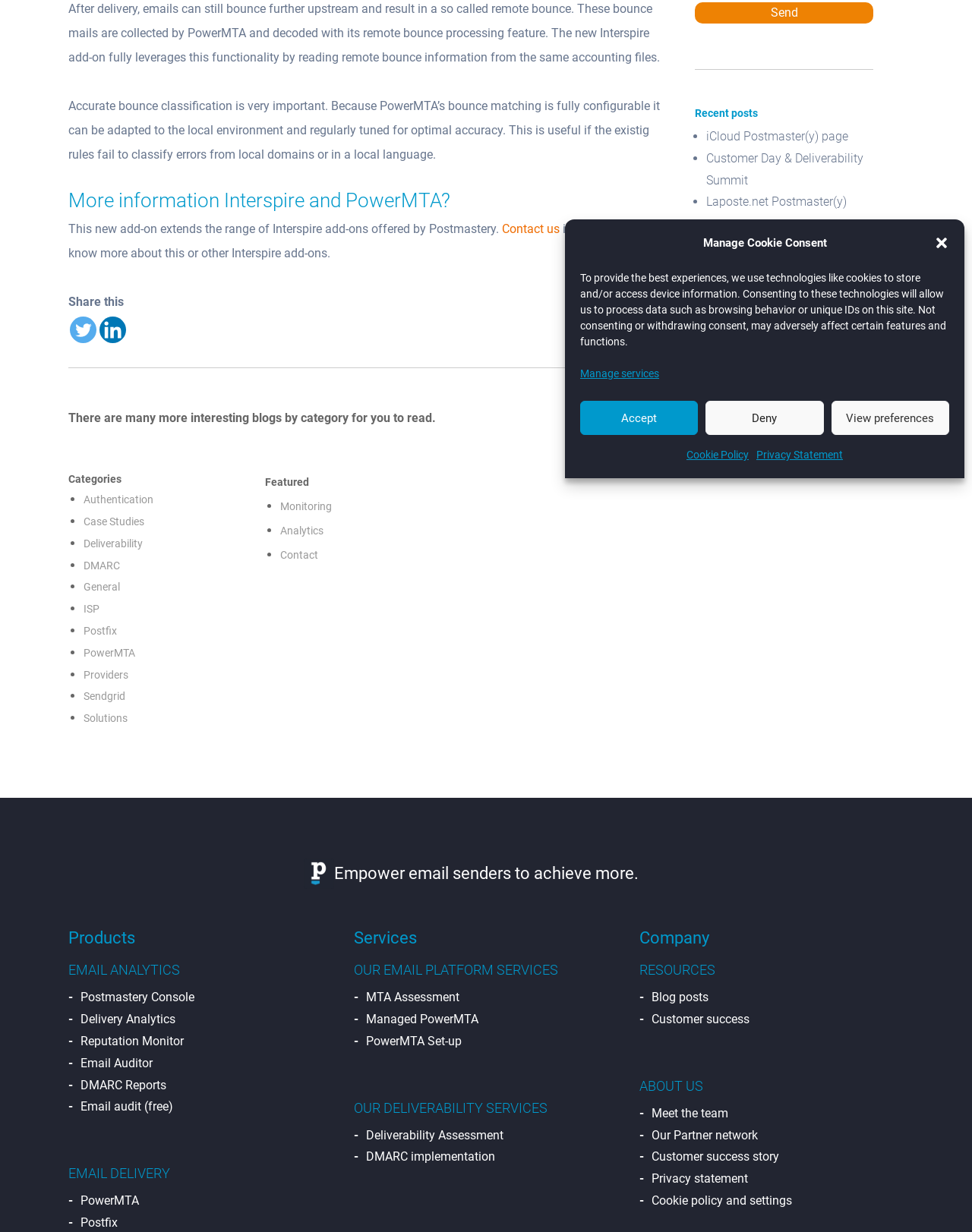Given the description "Meet the team", provide the bounding box coordinates of the corresponding UI element.

[0.671, 0.898, 0.75, 0.909]